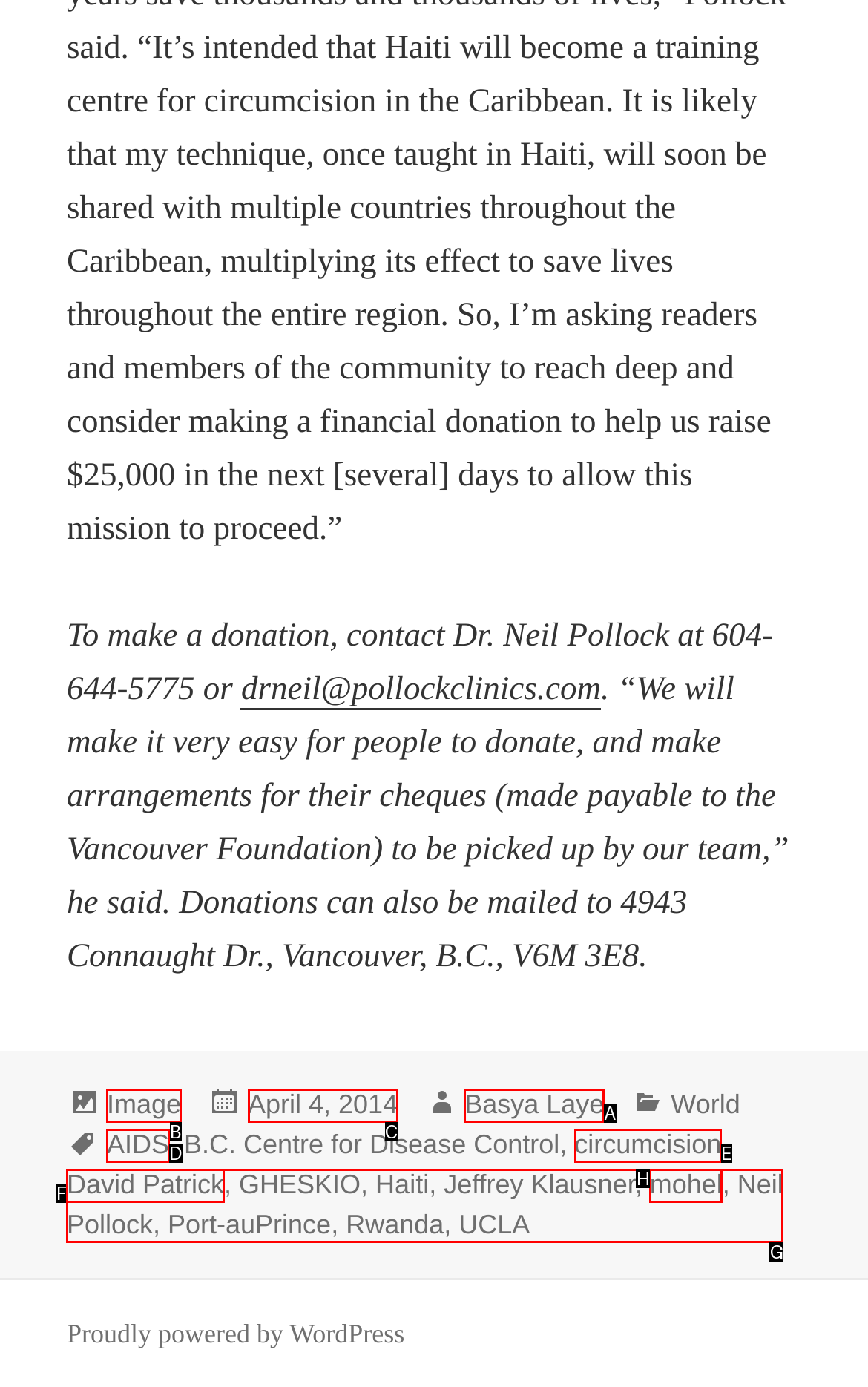Tell me which letter I should select to achieve the following goal: Read more about the author Basya Laye
Answer with the corresponding letter from the provided options directly.

A